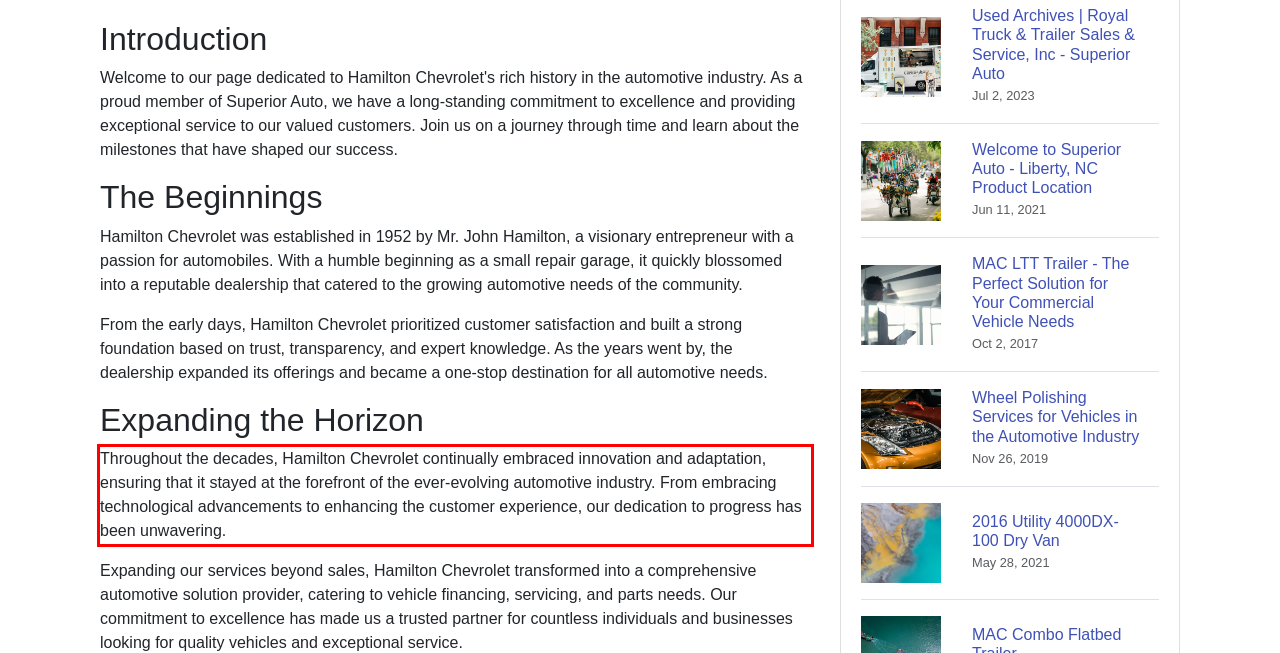Inspect the webpage screenshot that has a red bounding box and use OCR technology to read and display the text inside the red bounding box.

Throughout the decades, Hamilton Chevrolet continually embraced innovation and adaptation, ensuring that it stayed at the forefront of the ever-evolving automotive industry. From embracing technological advancements to enhancing the customer experience, our dedication to progress has been unwavering.